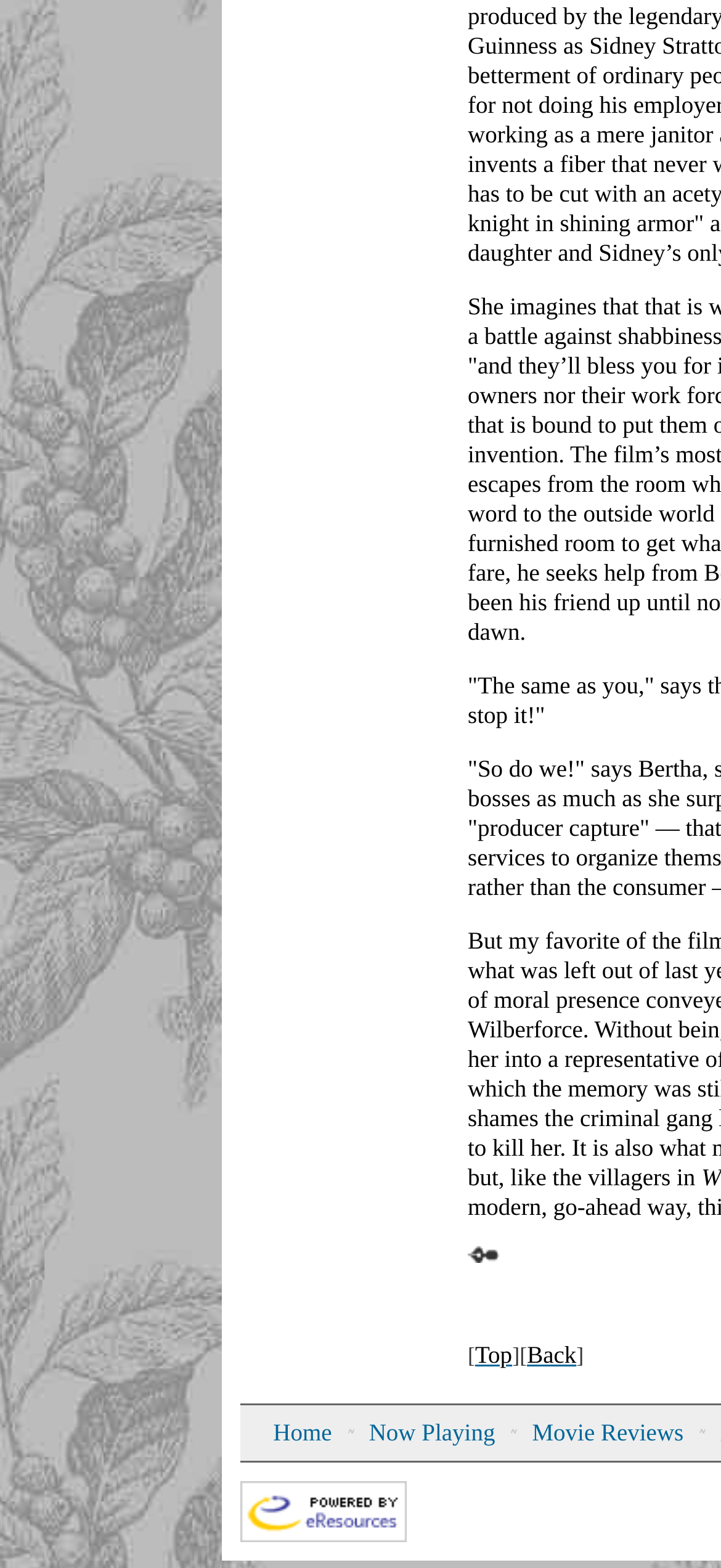Provide the bounding box coordinates of the HTML element this sentence describes: "Movie Reviews".

[0.738, 0.905, 0.948, 0.922]